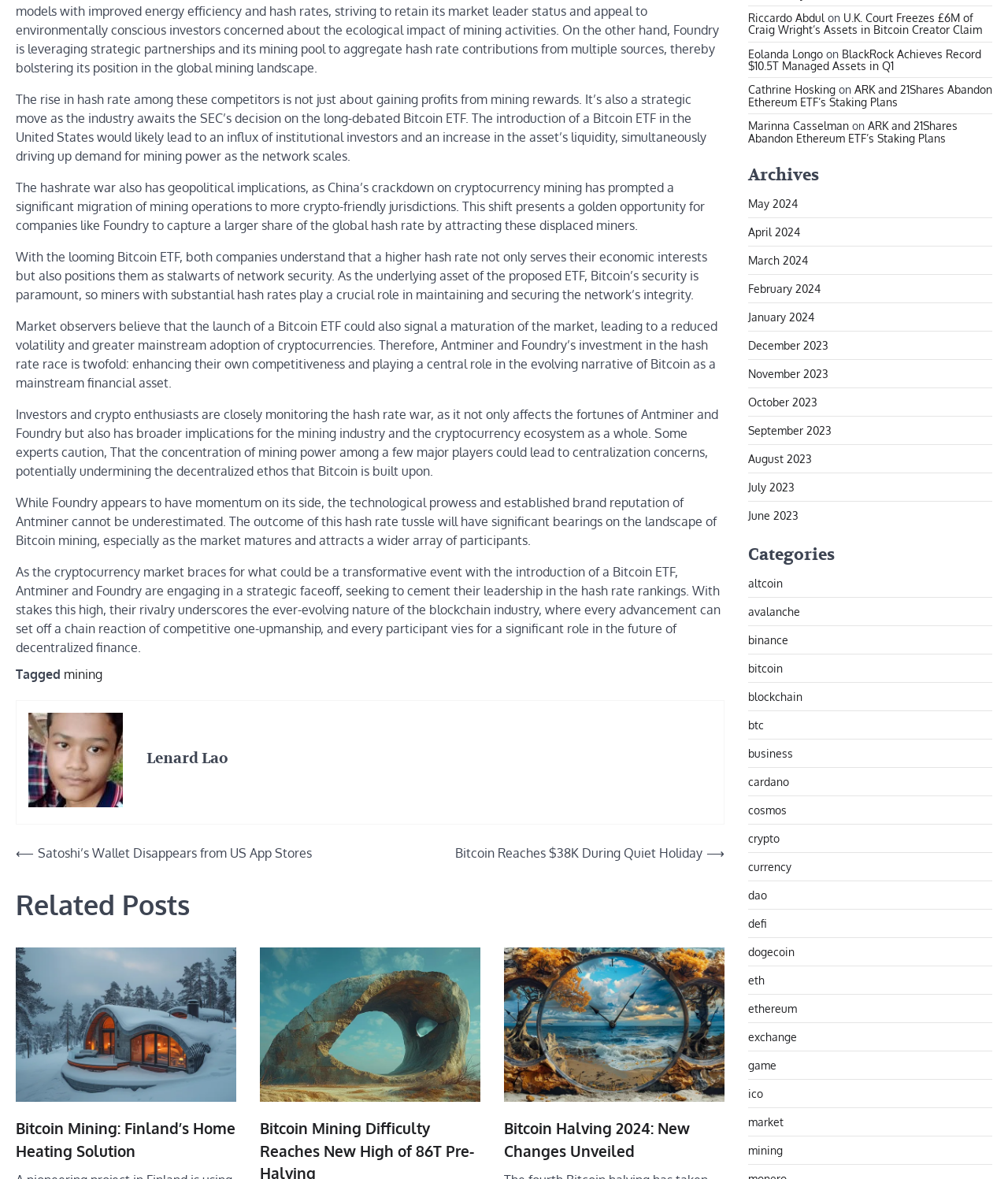Find and provide the bounding box coordinates for the UI element described here: "October 2023". The coordinates should be given as four float numbers between 0 and 1: [left, top, right, bottom].

[0.742, 0.335, 0.811, 0.347]